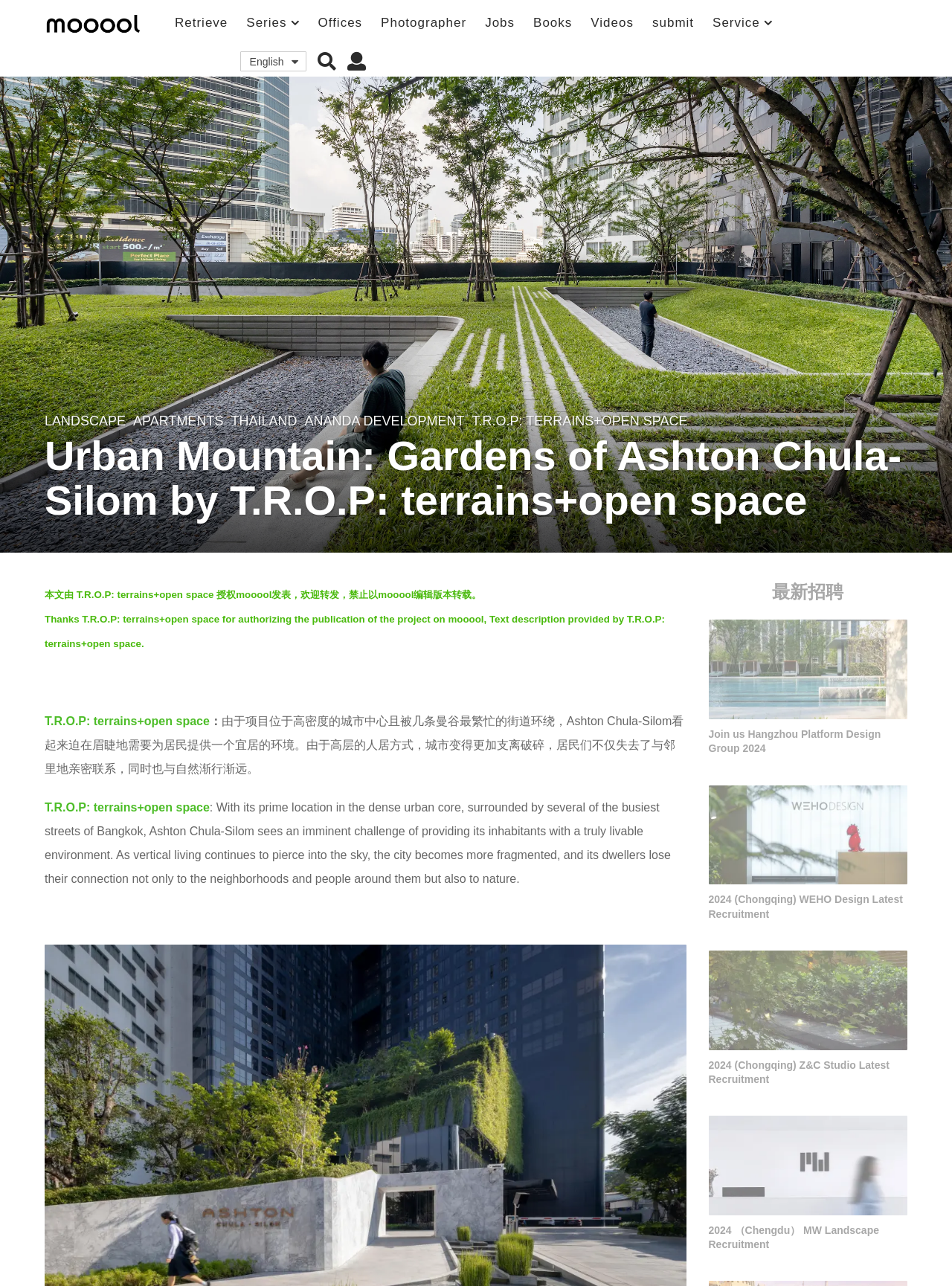Kindly determine the bounding box coordinates of the area that needs to be clicked to fulfill this instruction: "Read the latest recruitment information".

[0.744, 0.453, 0.953, 0.468]